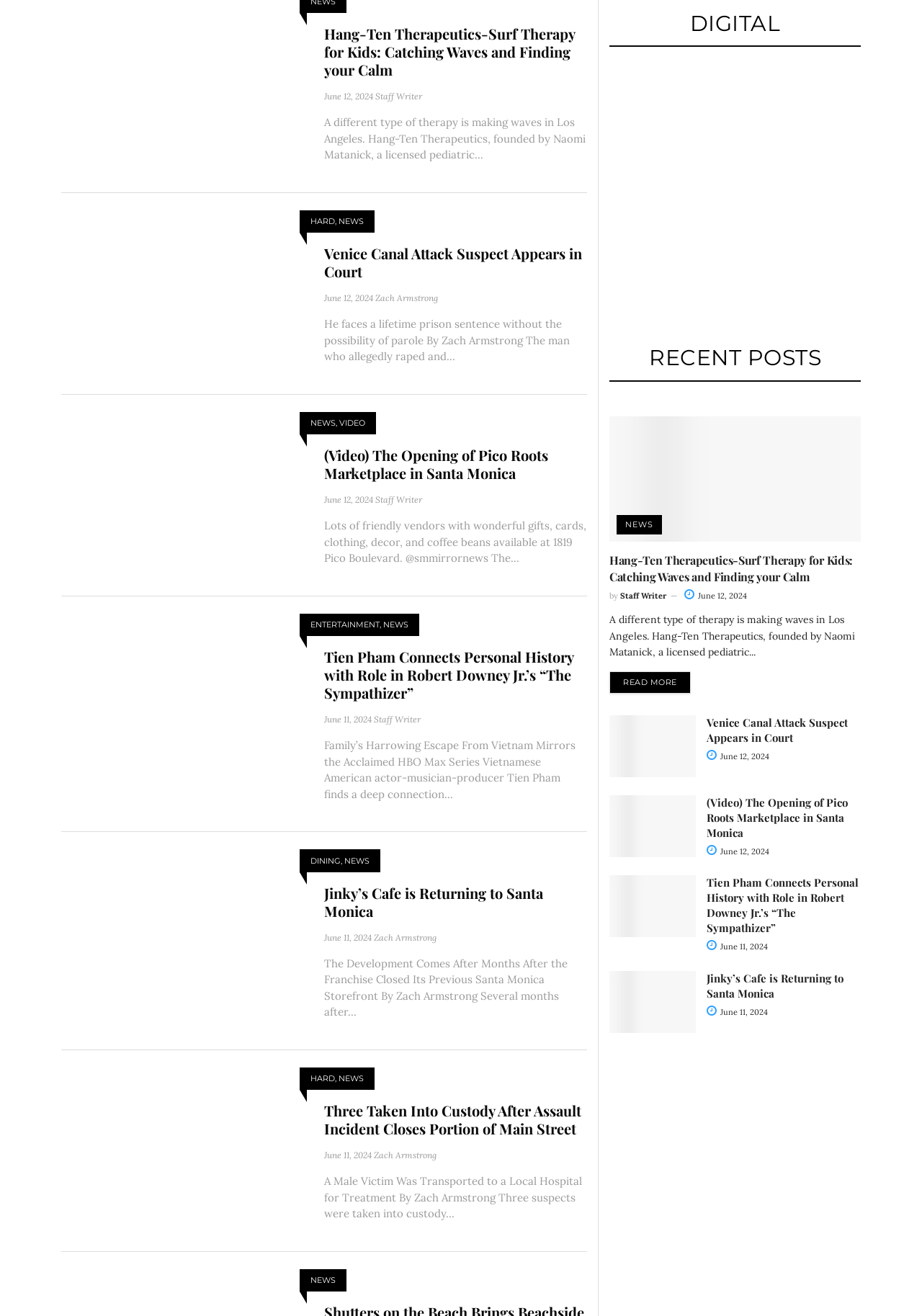Please find the bounding box coordinates of the element that needs to be clicked to perform the following instruction: "View the article about Venice Canal Attack Suspect Appears in Court". The bounding box coordinates should be four float numbers between 0 and 1, represented as [left, top, right, bottom].

[0.661, 0.544, 0.755, 0.591]